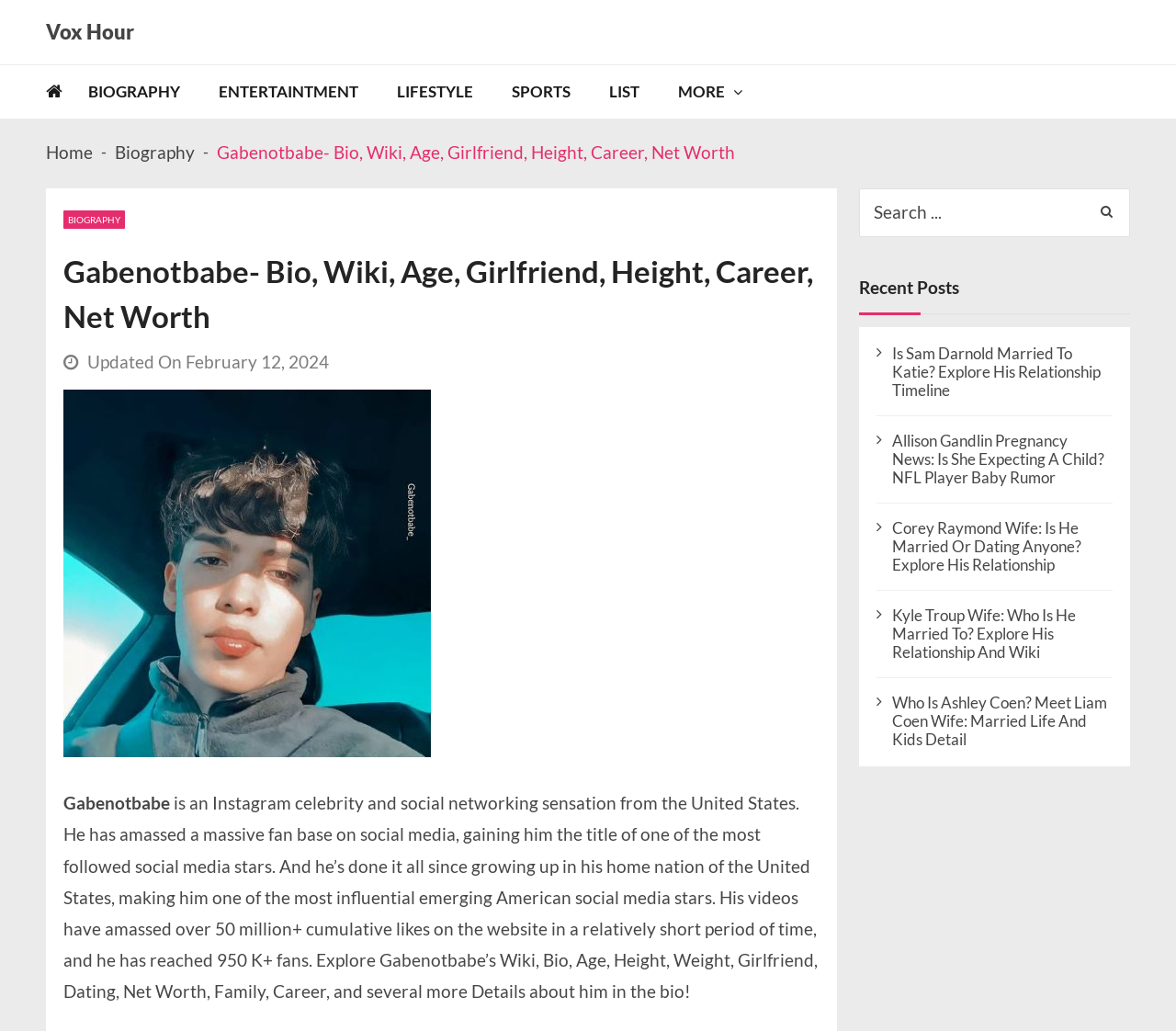Locate the bounding box coordinates of the area you need to click to fulfill this instruction: 'Read Gabenotbabe's biography'. The coordinates must be in the form of four float numbers ranging from 0 to 1: [left, top, right, bottom].

[0.054, 0.241, 0.697, 0.329]